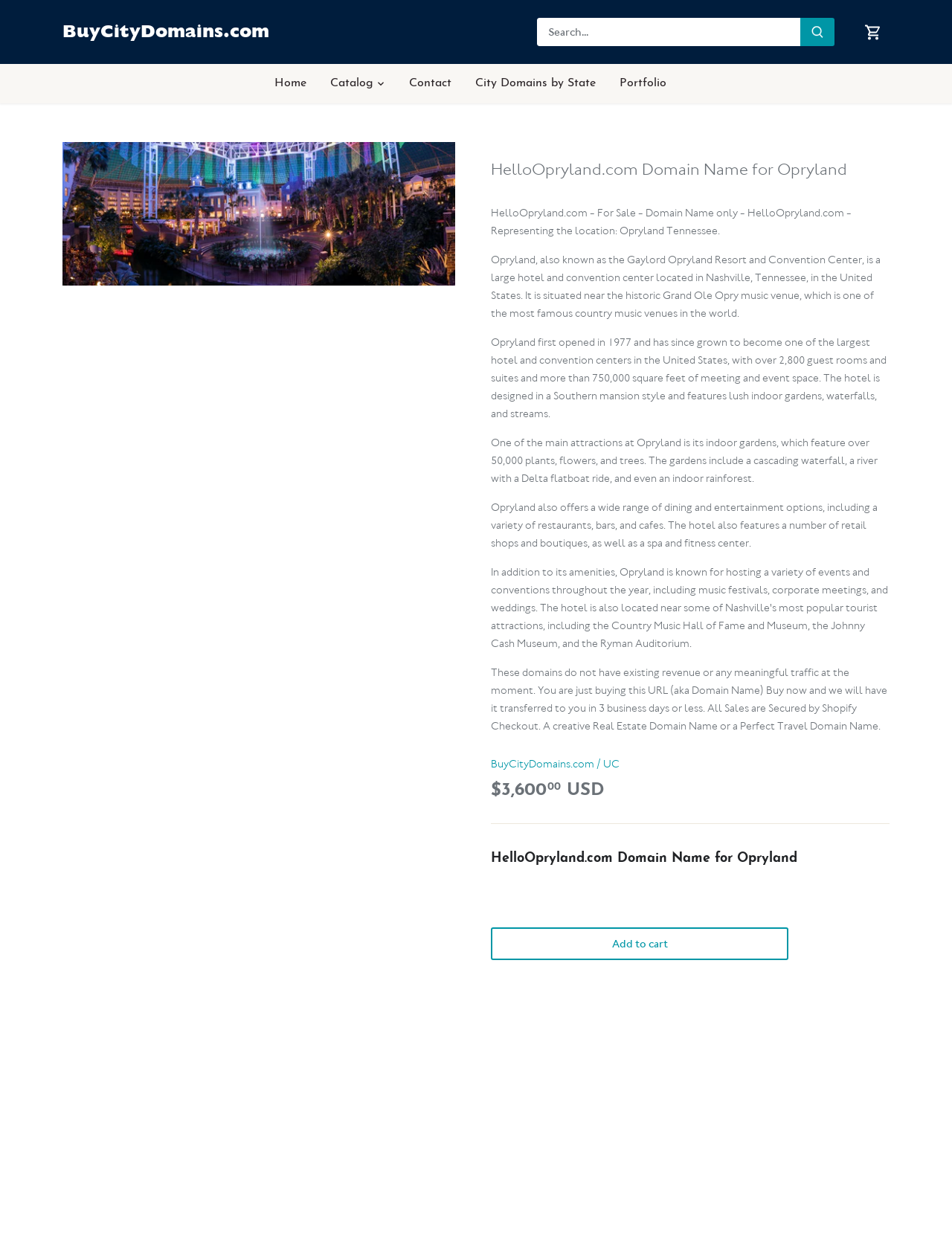Indicate the bounding box coordinates of the element that must be clicked to execute the instruction: "Add to cart". The coordinates should be given as four float numbers between 0 and 1, i.e., [left, top, right, bottom].

[0.516, 0.752, 0.828, 0.779]